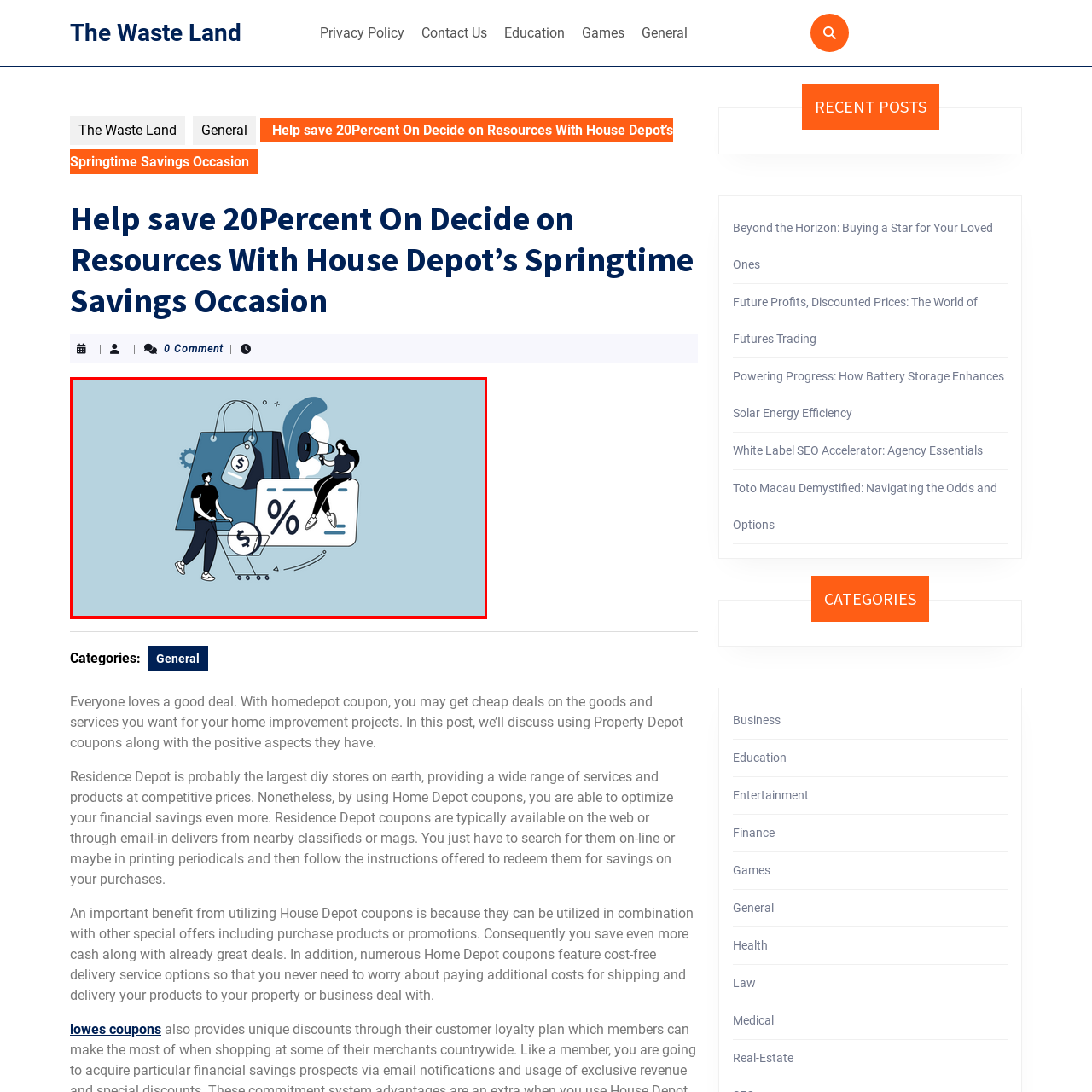Offer a detailed explanation of the elements found within the defined red outline.

The image illustrates a vibrant and engaging scene centered around the theme of shopping savings. It features a man pushing a shopping cart, symbolizing the act of purchasing, alongside a woman enthusiastically using a megaphone to announce discounts and special offers. The background includes a shopping bag and a price tag marked with a dollar sign, creatively emphasizing the concept of deals and discounts. The overall color palette is composed of soft blue tones, providing a cheerful and inviting atmosphere, perfectly aligning with the message of saving money during shopping events. This visual representation complements a promotional message about accessing significant savings through Home Depot's Springtime Savings event, aiming to attract shoppers looking for the best deals for home improvement projects.